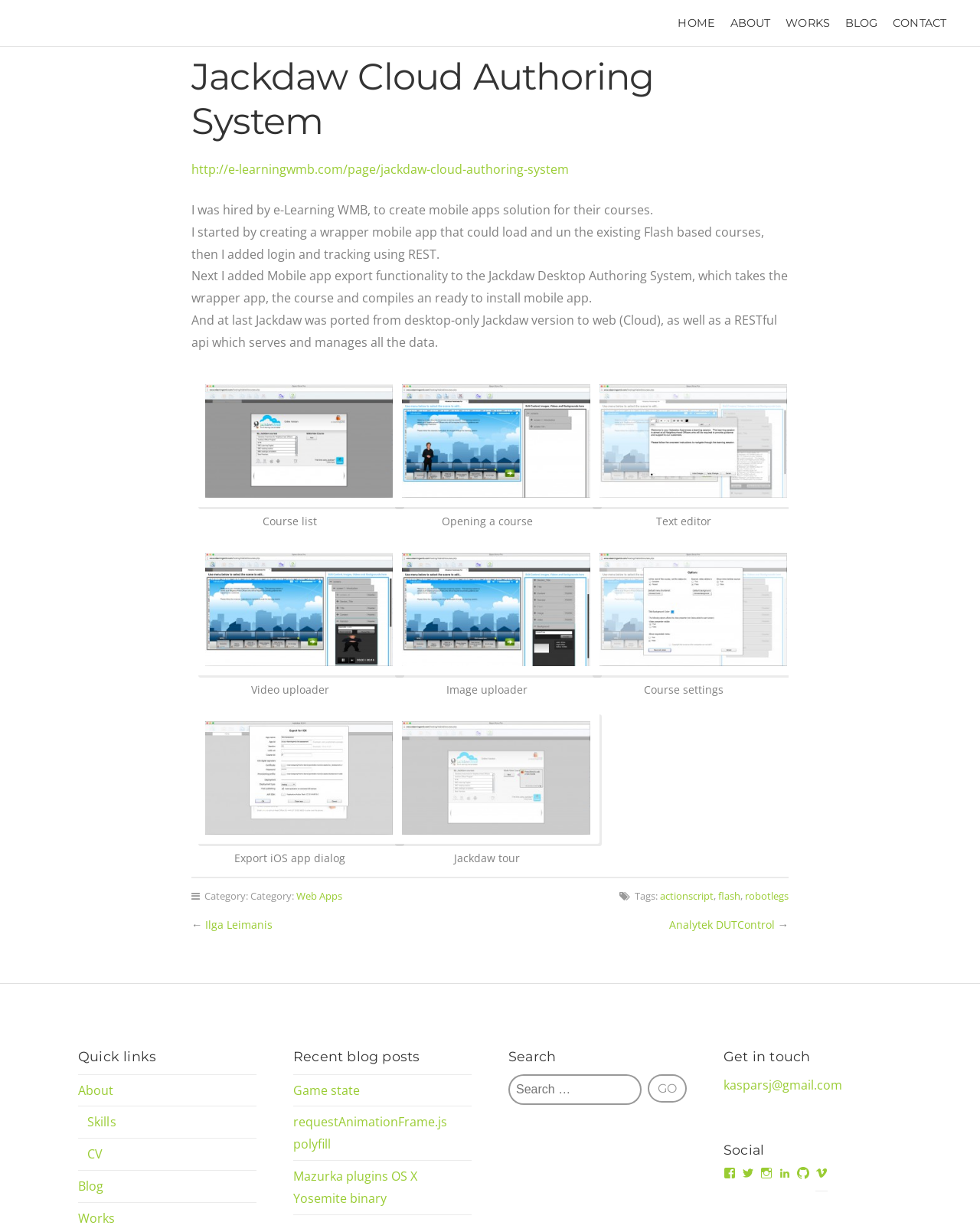Please identify the bounding box coordinates of the clickable region that I should interact with to perform the following instruction: "Click on the HOME link". The coordinates should be expressed as four float numbers between 0 and 1, i.e., [left, top, right, bottom].

[0.686, 0.0, 0.736, 0.037]